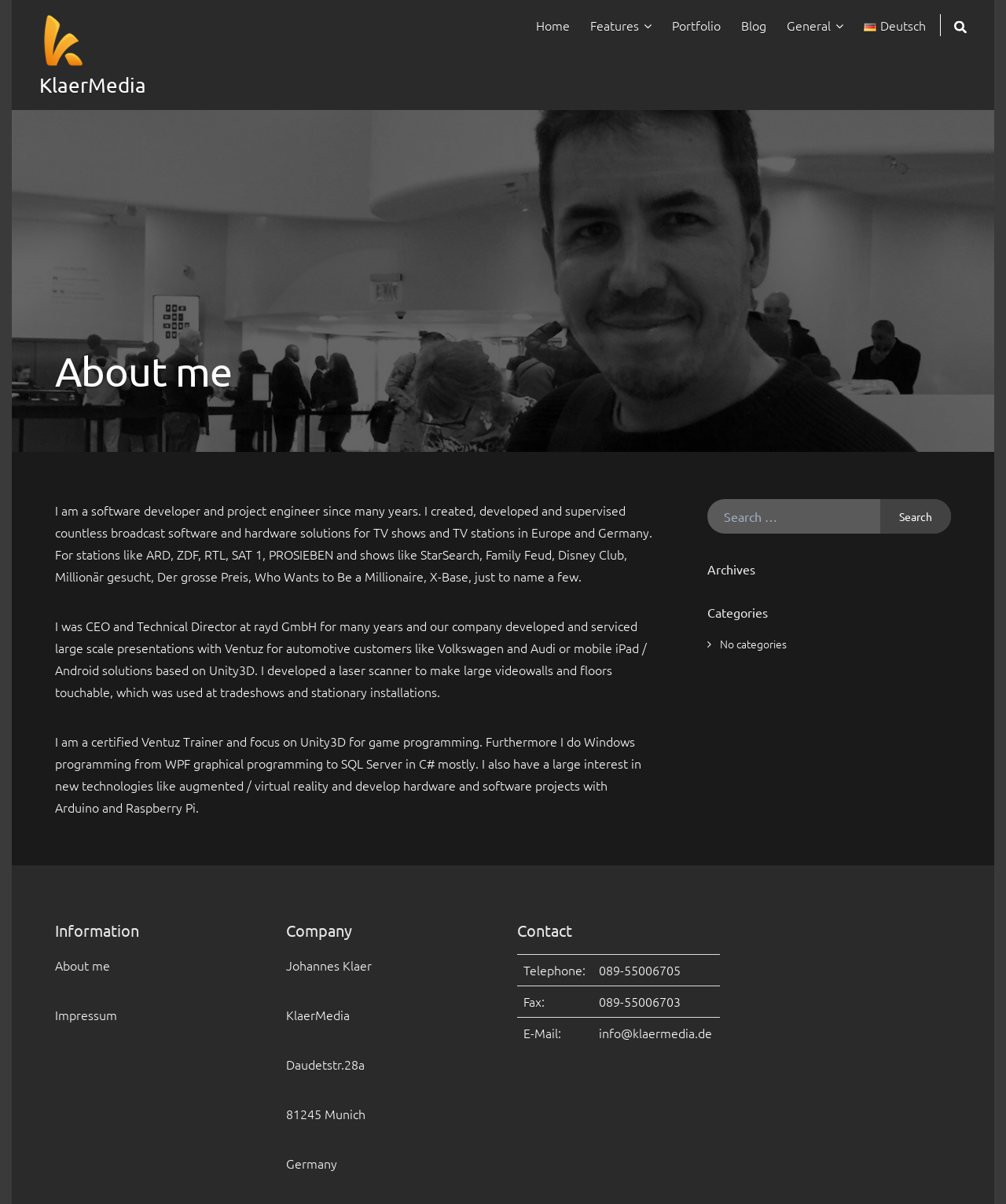Summarize the webpage with intricate details.

The webpage is about Johannes Klaer, a software developer and project engineer, and his company KlaerMedia. At the top left, there is a link to skip to the content. Next to it, there is a logo of KlaerMedia, which is an image with the text "KlaerMedia" written below it. 

On the top right, there is a primary navigation menu with links to "Home", "Features", "Portfolio", "Blog", "General", and "Deutsch" (which has a small German flag icon next to it). 

Below the navigation menu, there is a heading that reads "About me". Underneath, there is a main section that contains three paragraphs of text describing Johannes Klaer's experience and skills as a software developer and project engineer. 

To the right of the main section, there is a complementary section that contains a search bar with a label "Search for:" and a button to submit the search query. Below the search bar, there are headings for "Archives" and "Categories", but there are no categories listed. 

At the bottom of the page, there are three complementary sections. The first section contains links to "About me" and "Impressum". The second section displays company information, including the name "Johannes Klaer", company name "KlaerMedia", and address. The third section is a contact section with a table containing telephone, fax, and email information. The email address is also a link.